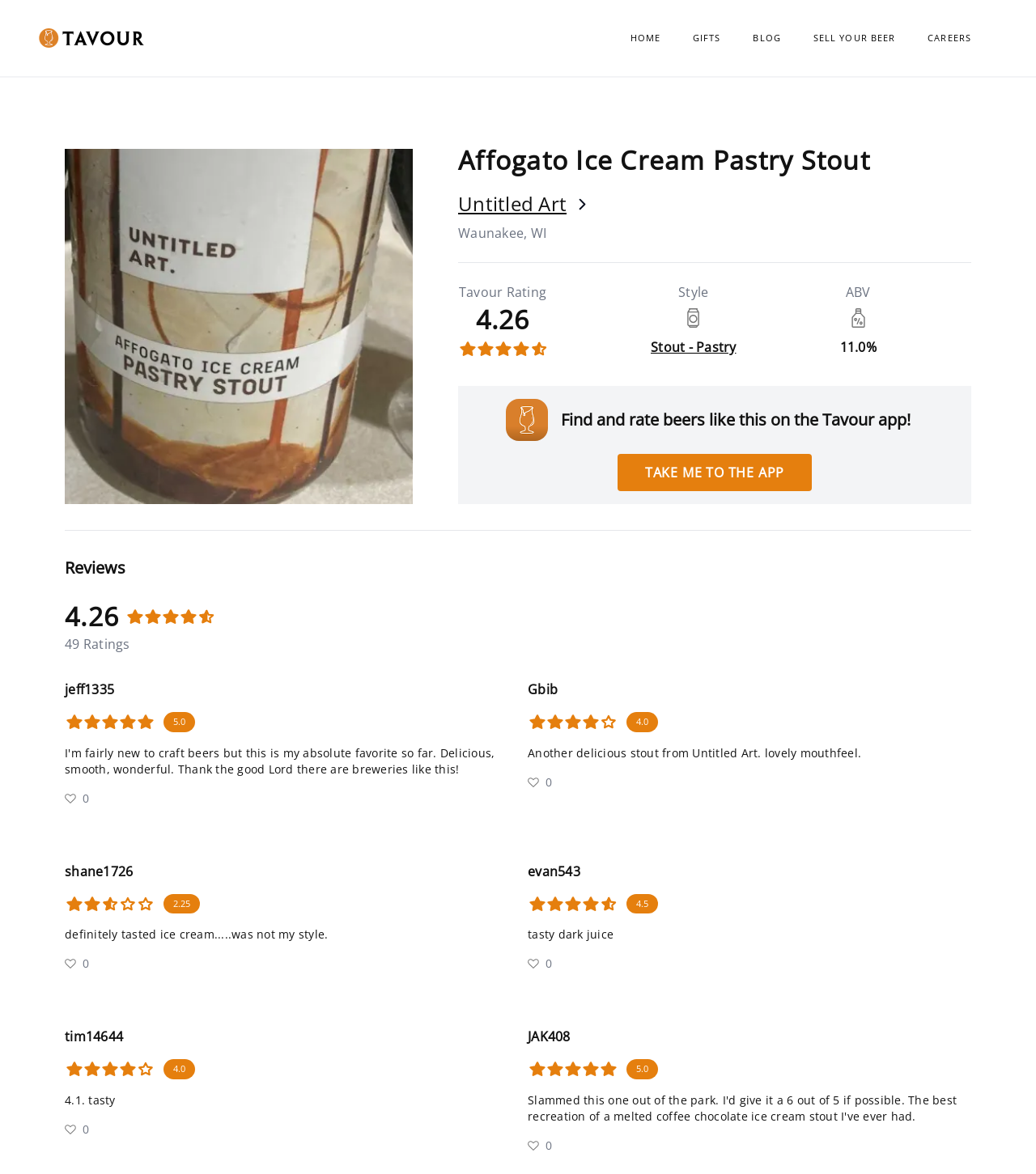Identify the bounding box for the UI element described as: "Sell Your Beer". Ensure the coordinates are four float numbers between 0 and 1, formatted as [left, top, right, bottom].

[0.785, 0.027, 0.896, 0.038]